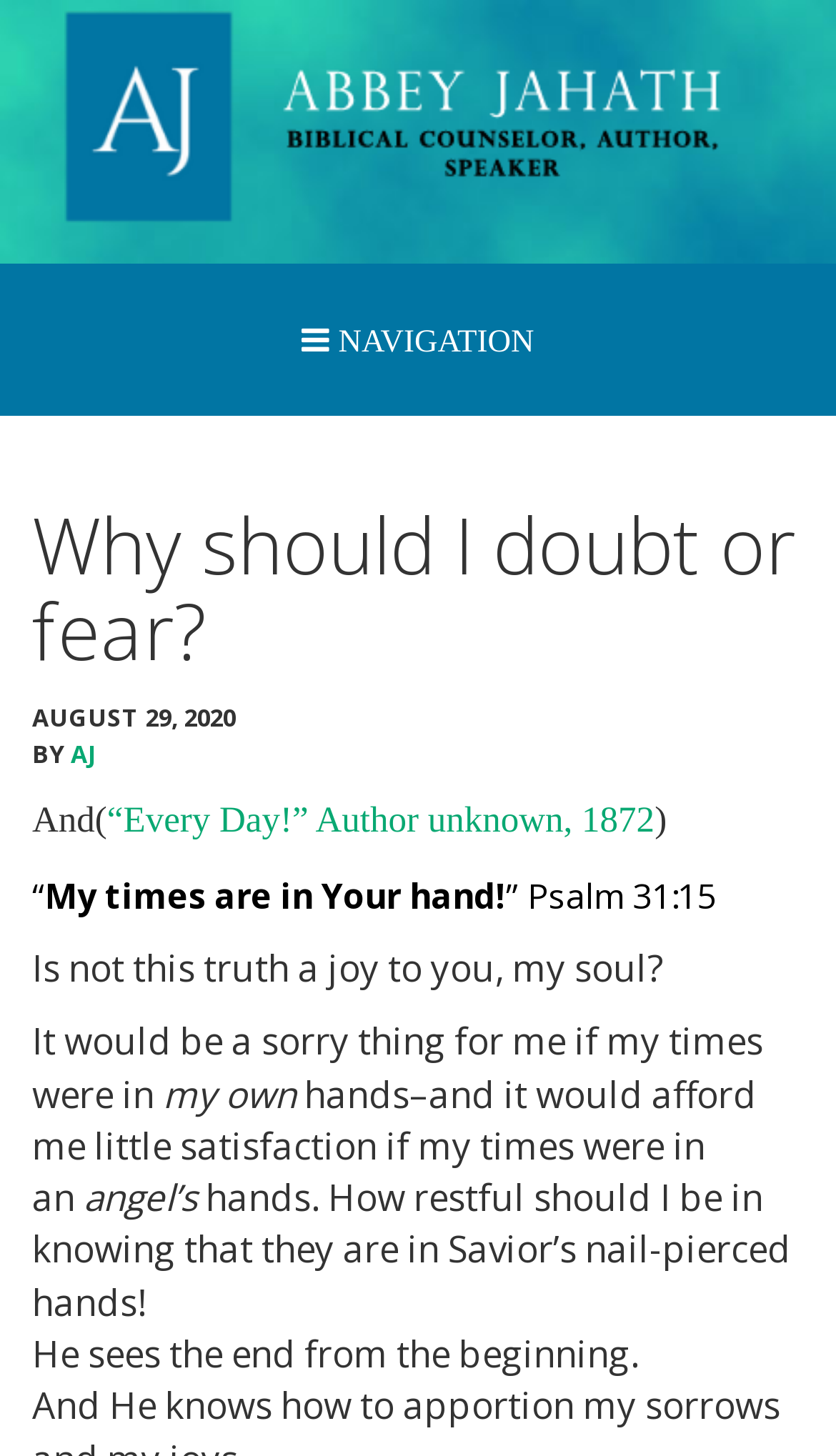Determine the bounding box coordinates of the element's region needed to click to follow the instruction: "Visit the 'DEVOTIONALS' page". Provide these coordinates as four float numbers between 0 and 1, formatted as [left, top, right, bottom].

[0.076, 0.351, 0.924, 0.43]